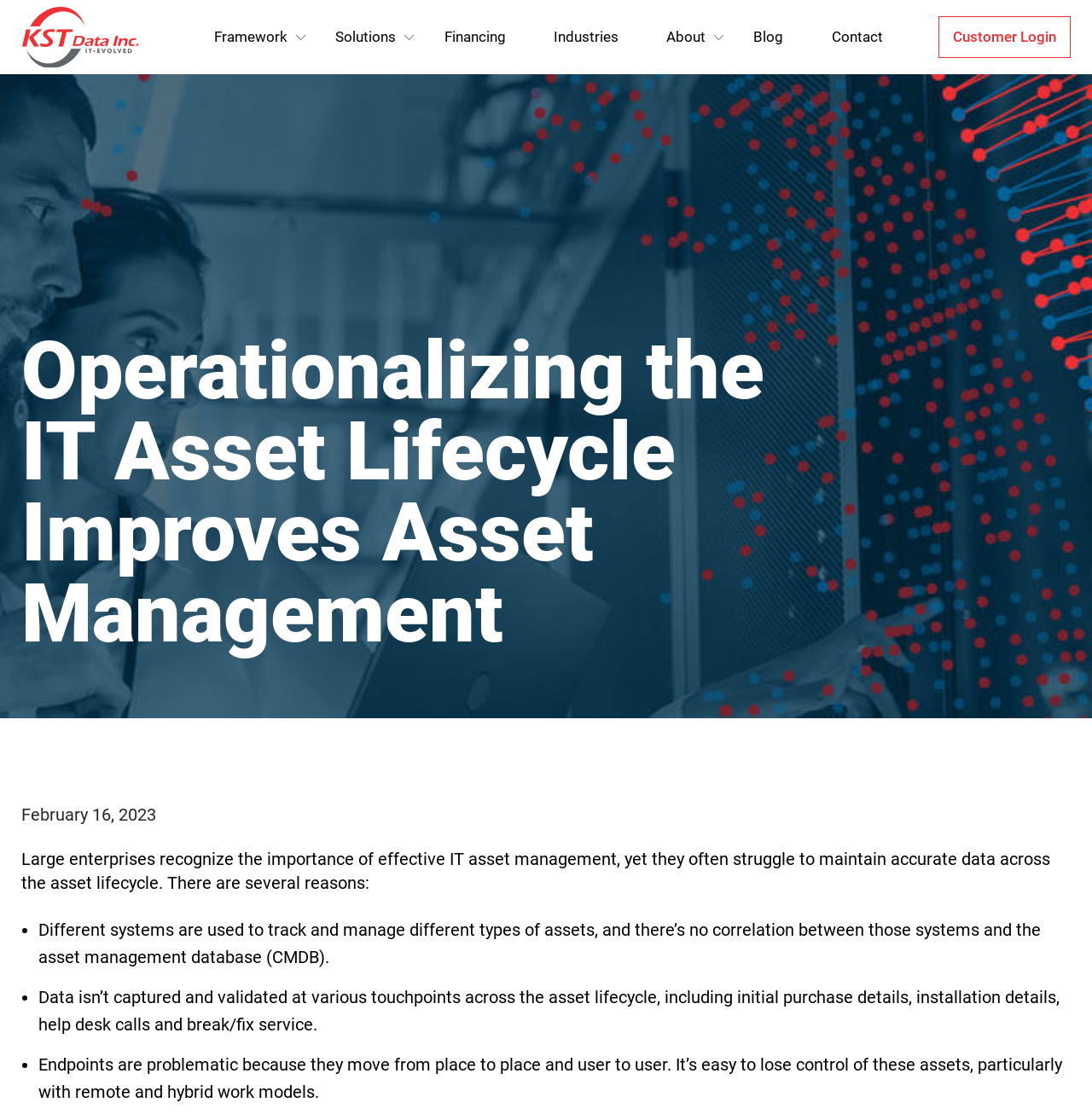Can you find the bounding box coordinates for the element that needs to be clicked to execute this instruction: "learn about the Framework"? The coordinates should be given as four float numbers between 0 and 1, i.e., [left, top, right, bottom].

[0.184, 0.0, 0.276, 0.066]